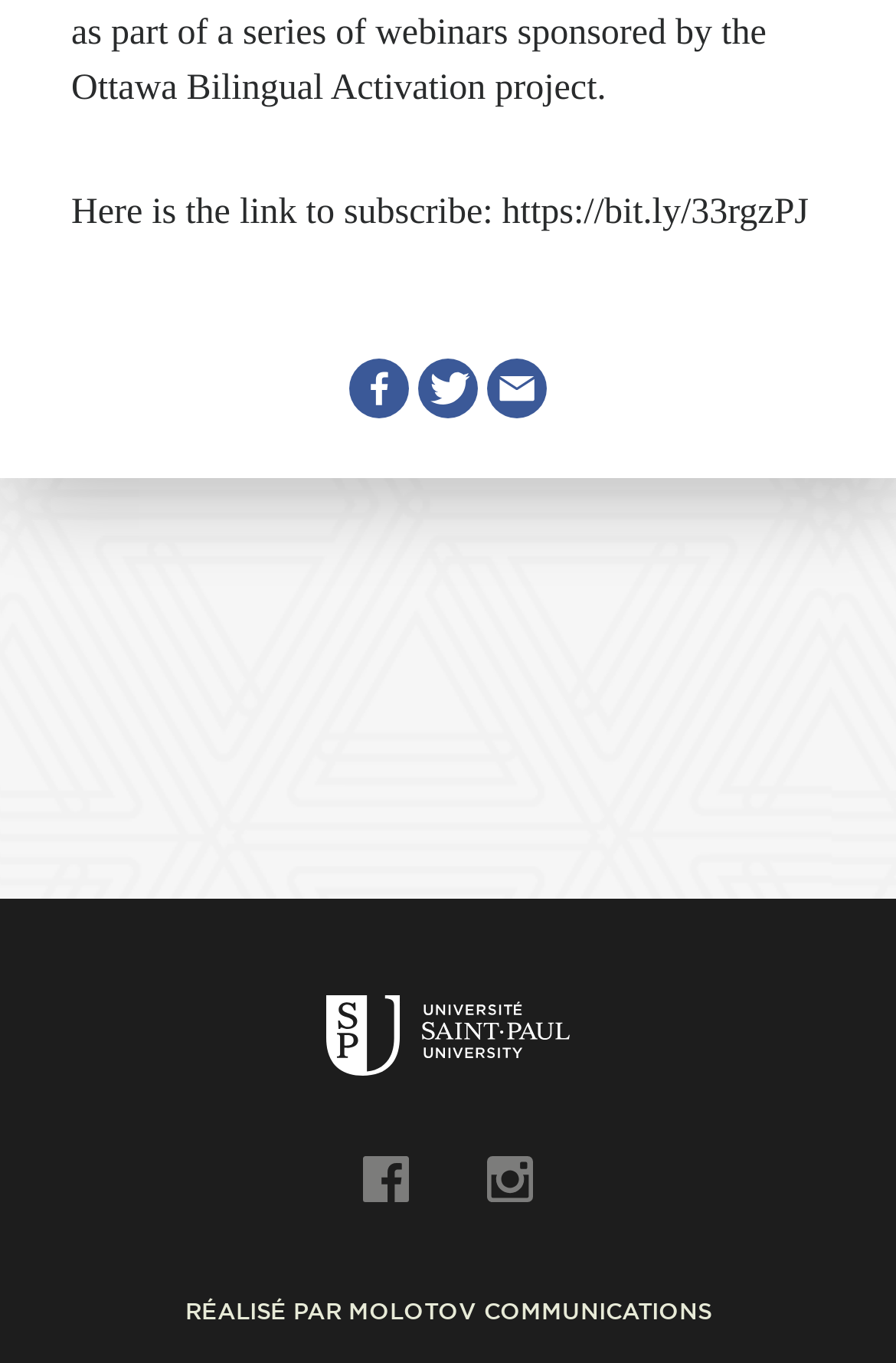Use a single word or phrase to answer the question:
What is the URL to subscribe?

https://bit.ly/33rgzPJ